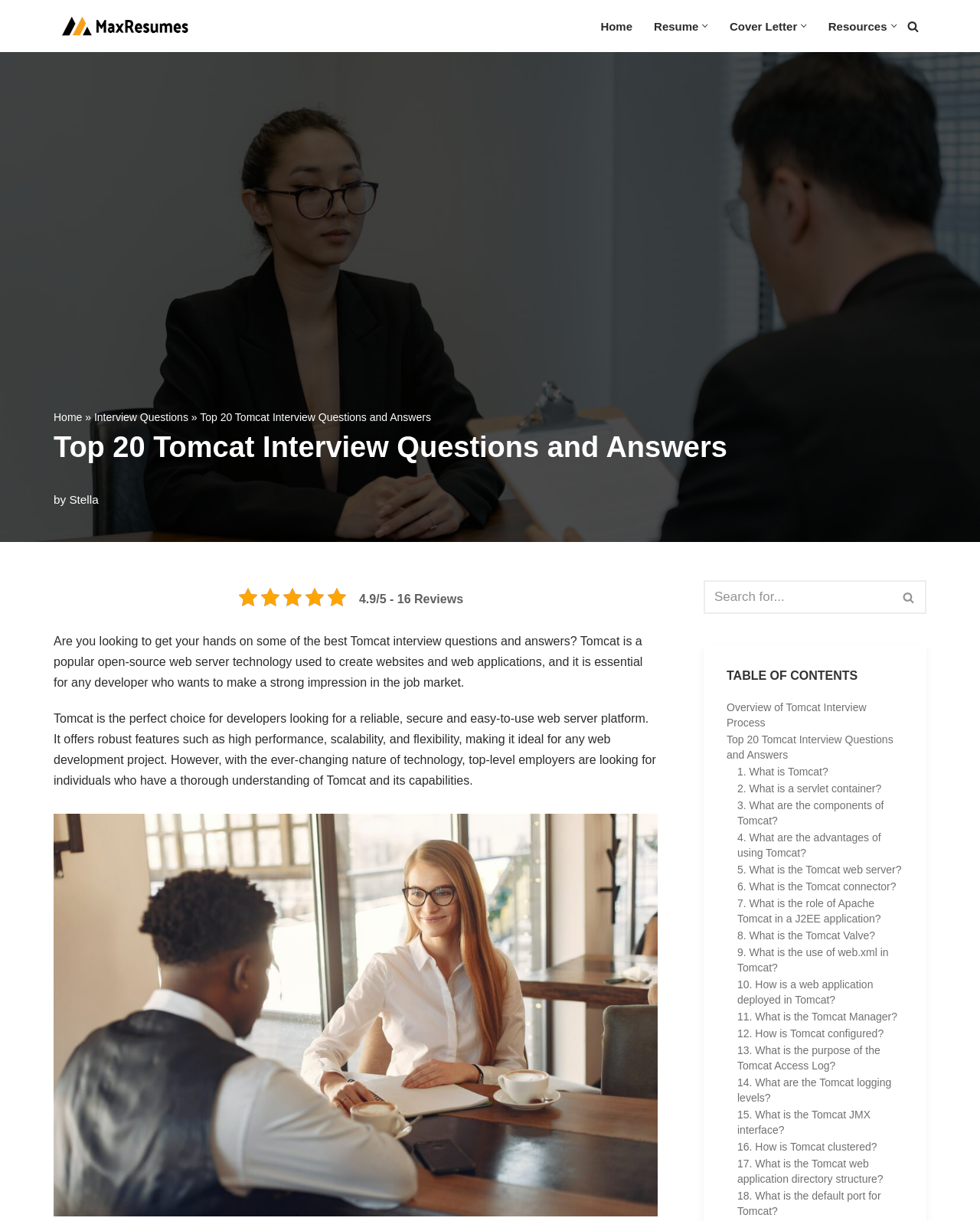Please provide the bounding box coordinates for the element that needs to be clicked to perform the instruction: "Click on the 'Home' link". The coordinates must consist of four float numbers between 0 and 1, formatted as [left, top, right, bottom].

[0.613, 0.014, 0.645, 0.029]